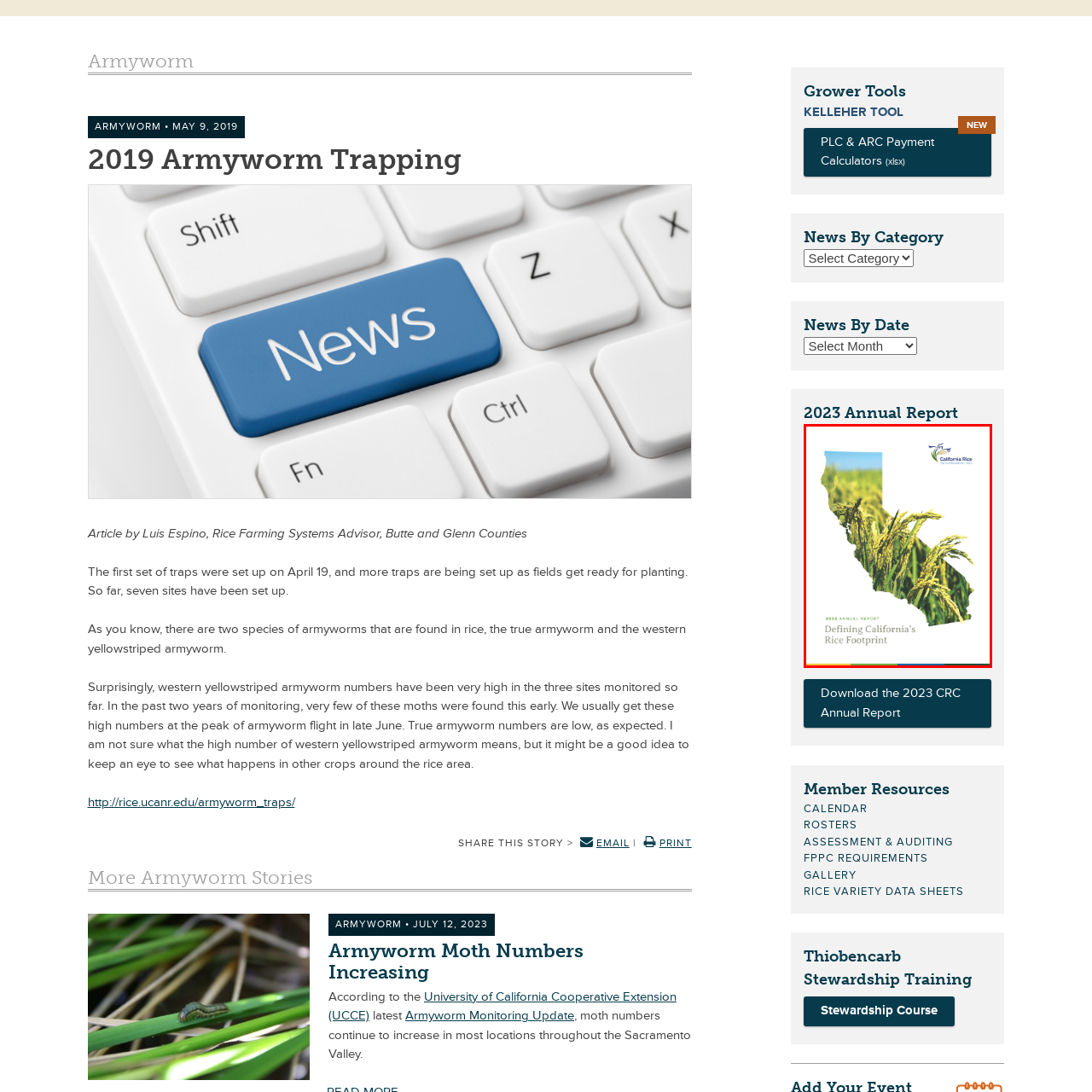Inspect the area within the red bounding box and elaborate on the following question with a detailed answer using the image as your reference: What is the main theme of the report?

The report explores the themes of sustainability and environmental impact, which is evident from the vibrant imagery of rice plants and the title 'Defining California’s Rice Footprint'.